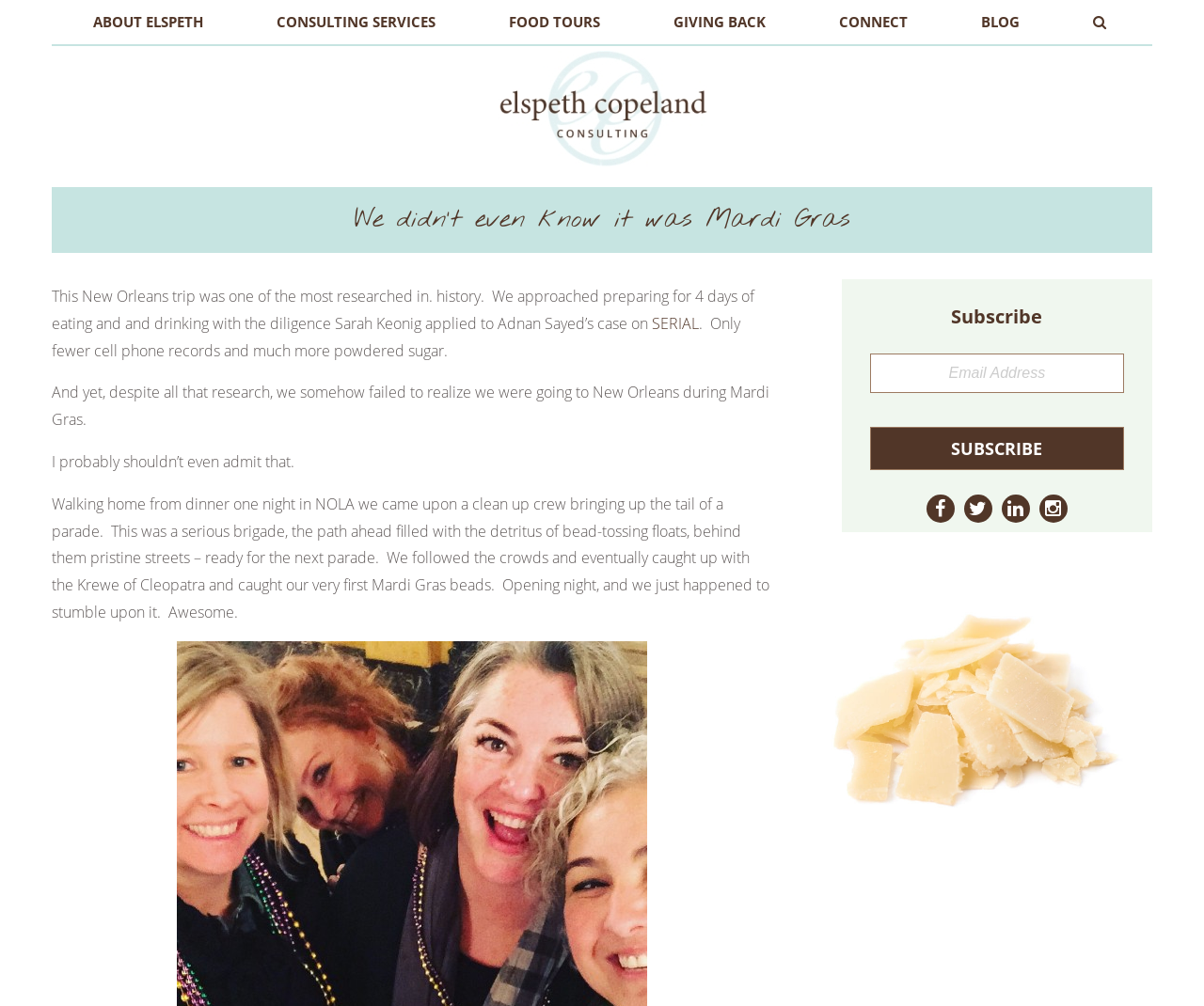Determine the bounding box coordinates of the clickable region to carry out the instruction: "Click on the 'BLOG' link".

[0.783, 0.0, 0.878, 0.044]